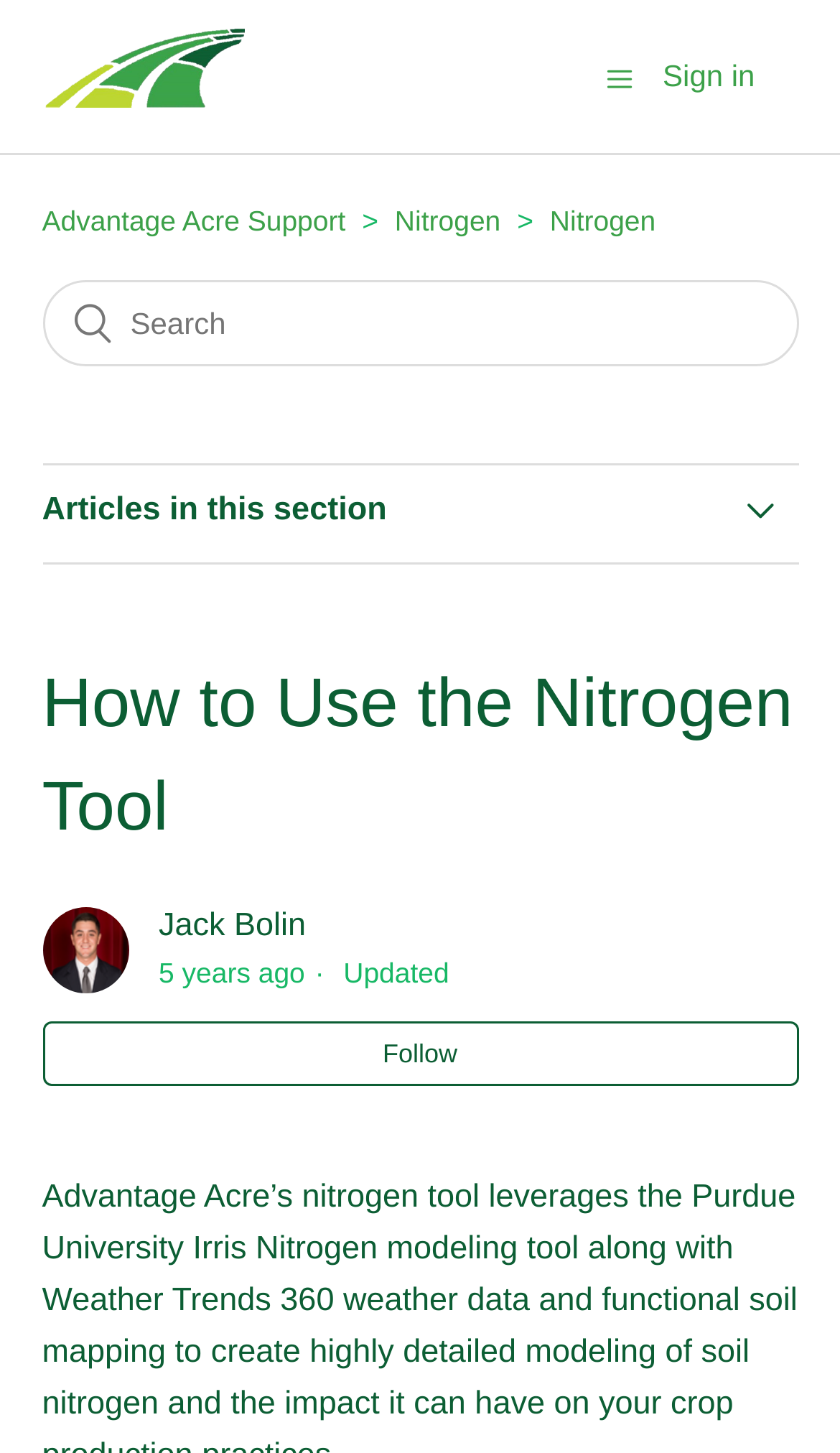When was the article 'How to Use the Nitrogen Tool' last updated?
Answer with a single word or short phrase according to what you see in the image.

2019-10-02